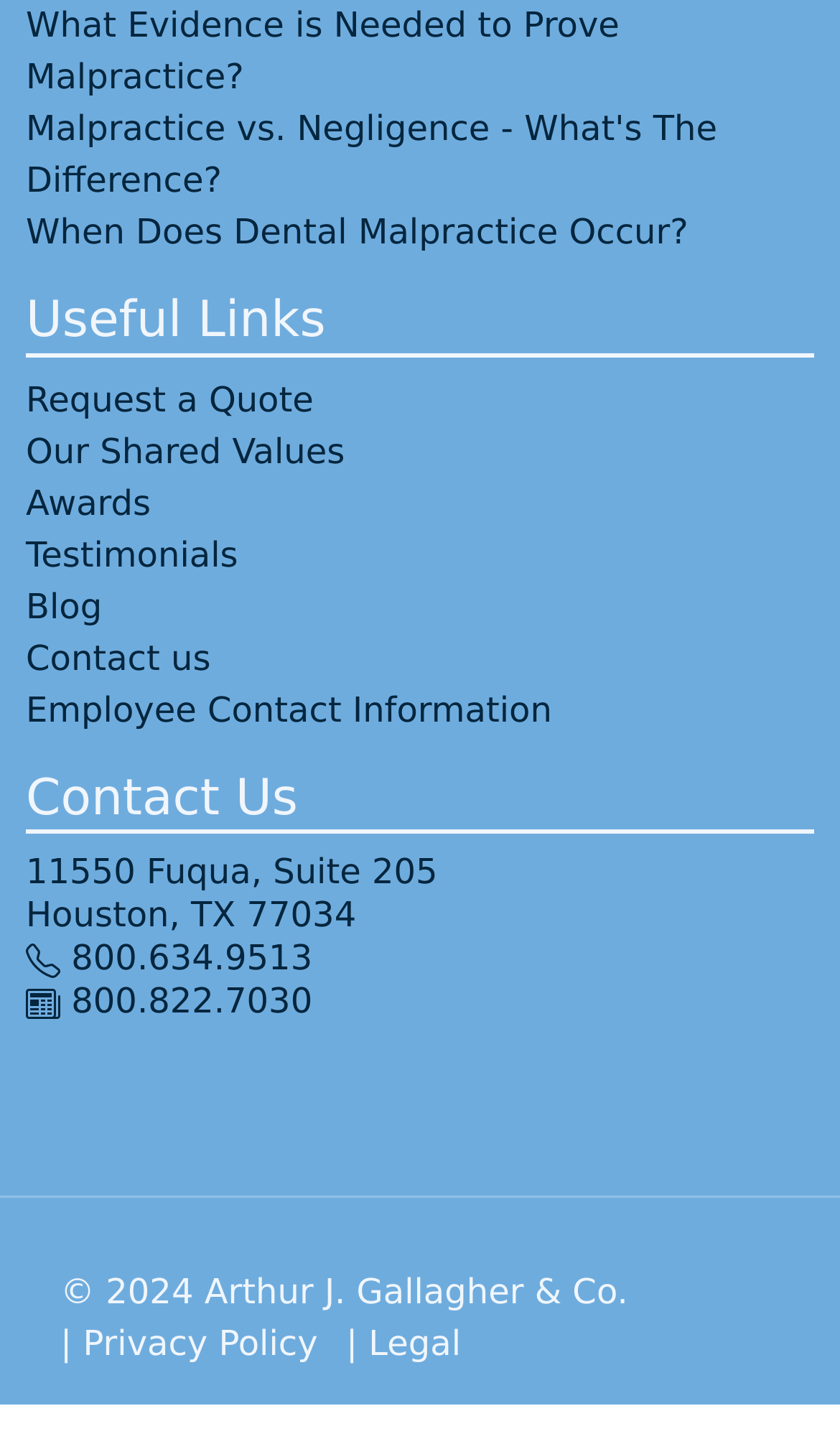Pinpoint the bounding box coordinates of the element to be clicked to execute the instruction: "View the Blog".

[0.031, 0.407, 0.121, 0.435]